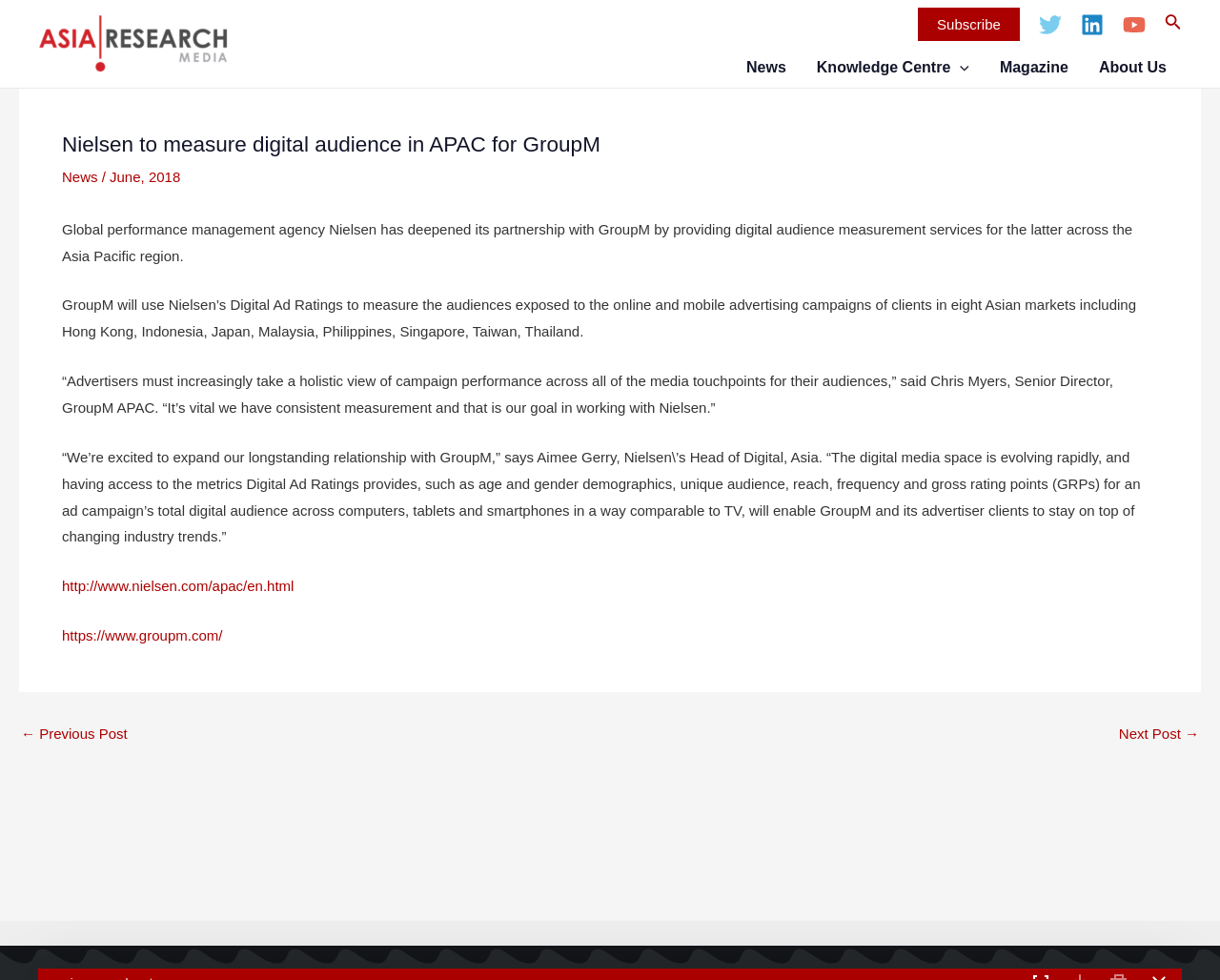Offer a thorough description of the webpage.

The webpage is about Asia Research Media, a leading media for market research, consumer insights, and digital analytics in Asia. At the top right corner, there are social media links to Twitter, Linkedin, and YouTube, each accompanied by an image. Next to these links is a search icon link with an image. On the top left, there is a link to "Asia Research Media" with an image.

Below the top section, there is a navigation menu with links to "News", "Knowledge Centre", "Magazine", and "About Us". The "Knowledge Centre" link has a menu toggle icon with an image.

The main content of the webpage is an article about Nielsen measuring digital audience in APAC for GroupM. The article has a heading and is divided into several paragraphs of text. There are also links to external websites, including Nielsen's website and GroupM's website.

At the bottom of the article, there is a post navigation section with links to the previous and next posts.